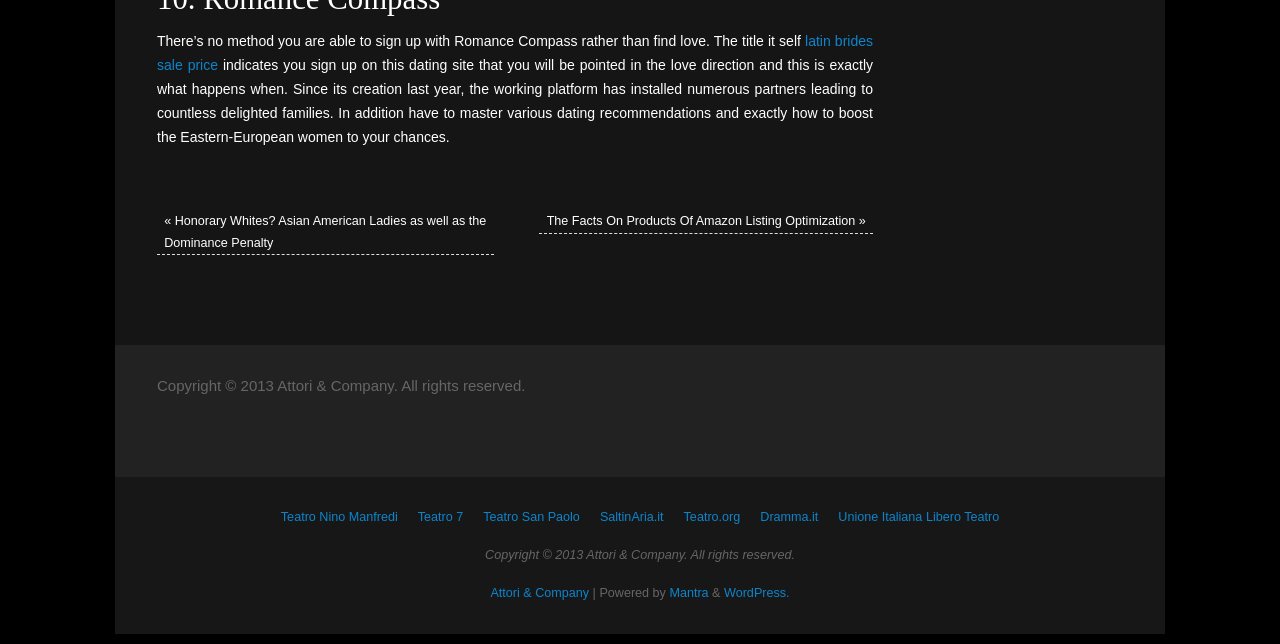From the element description: "latin brides sale price", extract the bounding box coordinates of the UI element. The coordinates should be expressed as four float numbers between 0 and 1, in the order [left, top, right, bottom].

[0.123, 0.052, 0.682, 0.114]